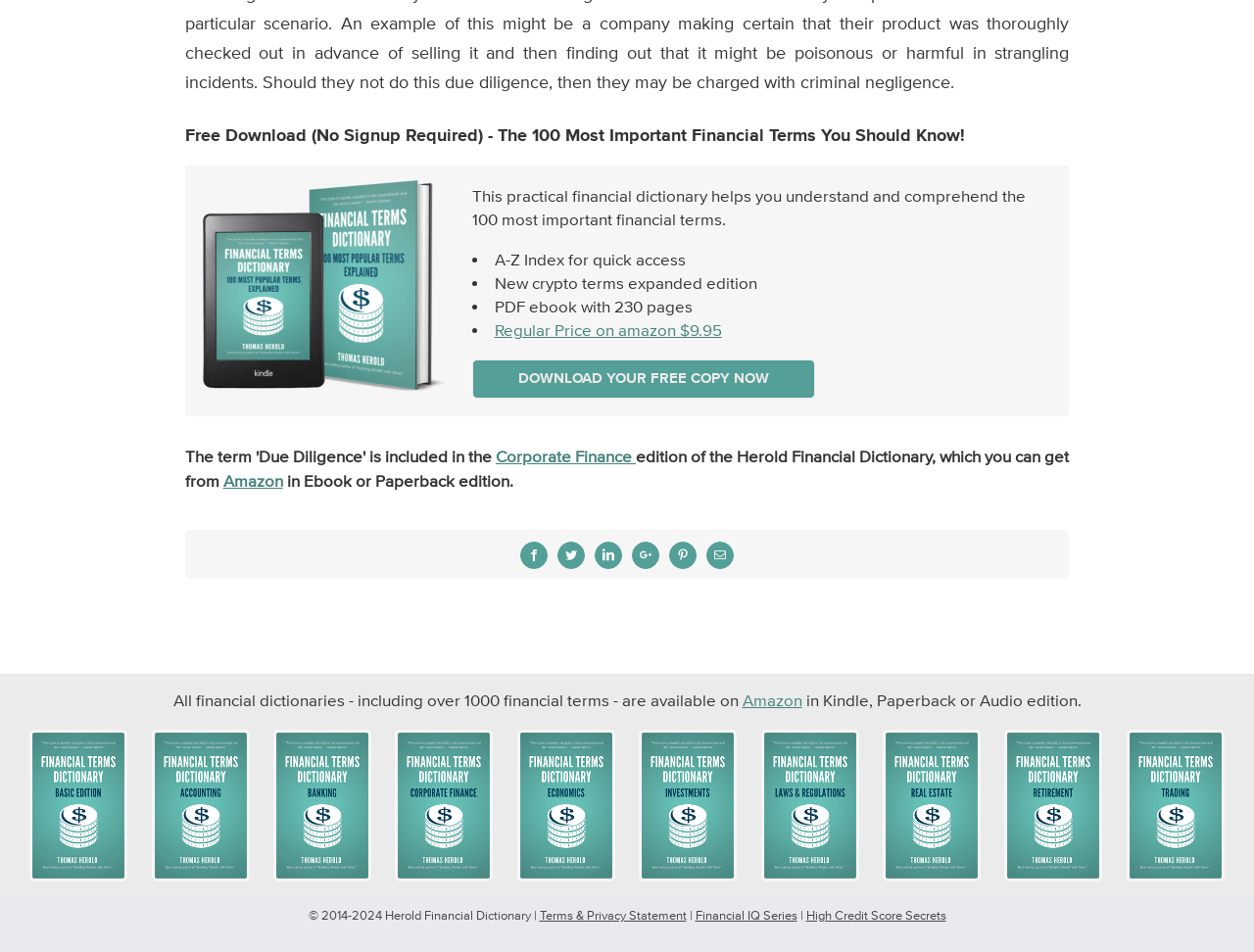Please determine the bounding box coordinates of the area that needs to be clicked to complete this task: 'Visit Amazon'. The coordinates must be four float numbers between 0 and 1, formatted as [left, top, right, bottom].

[0.592, 0.726, 0.639, 0.747]